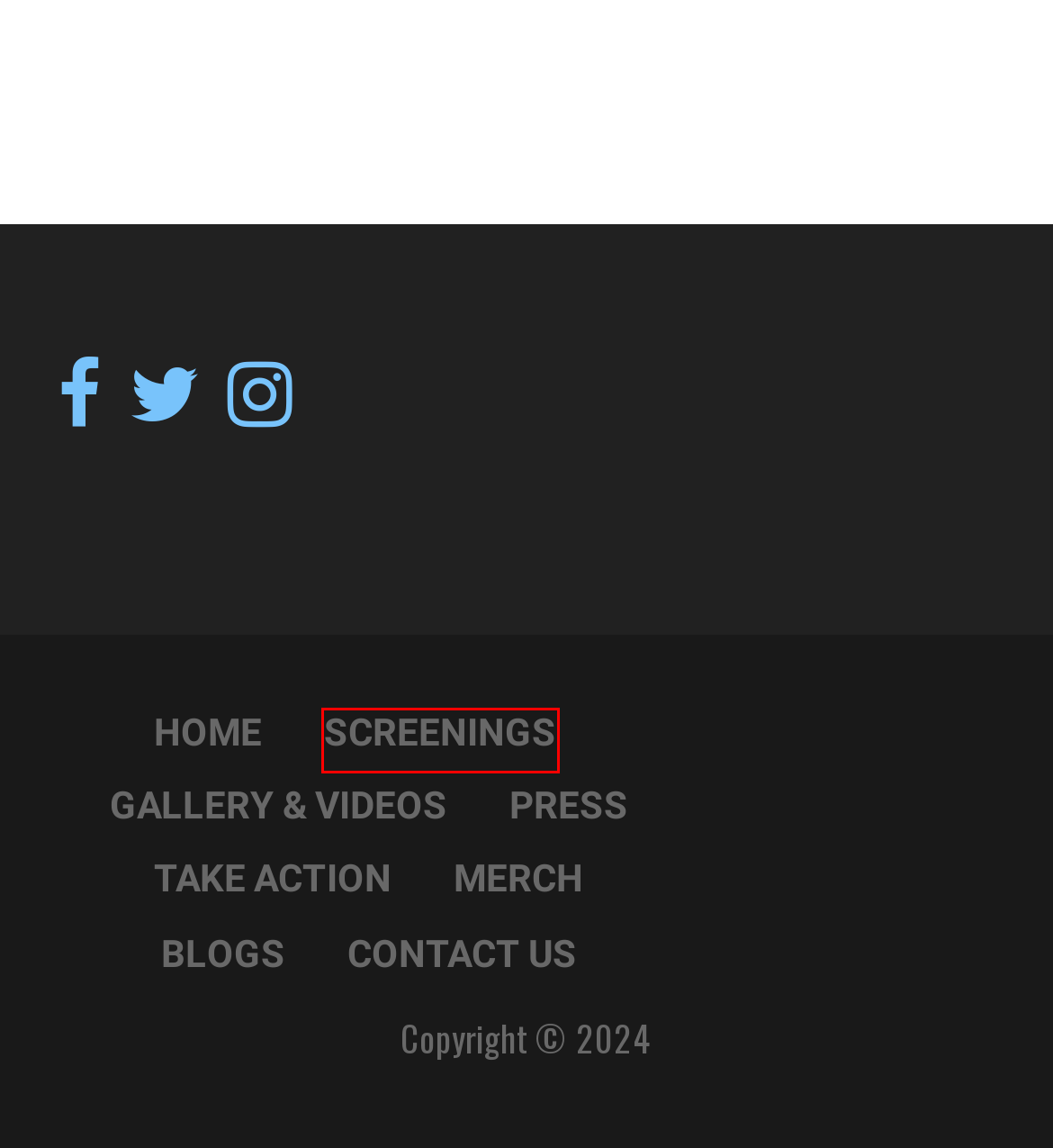A screenshot of a webpage is given, featuring a red bounding box around a UI element. Please choose the webpage description that best aligns with the new webpage after clicking the element in the bounding box. These are the descriptions:
A. Press
B. Blogs
C. Screenings
D. Mauricio Mendoza - IMDb
E. Anike Tourse - IMDb
F. Ricardo Cisneros - IMDb
G. Contact Us
H. Gallery & Videos

C